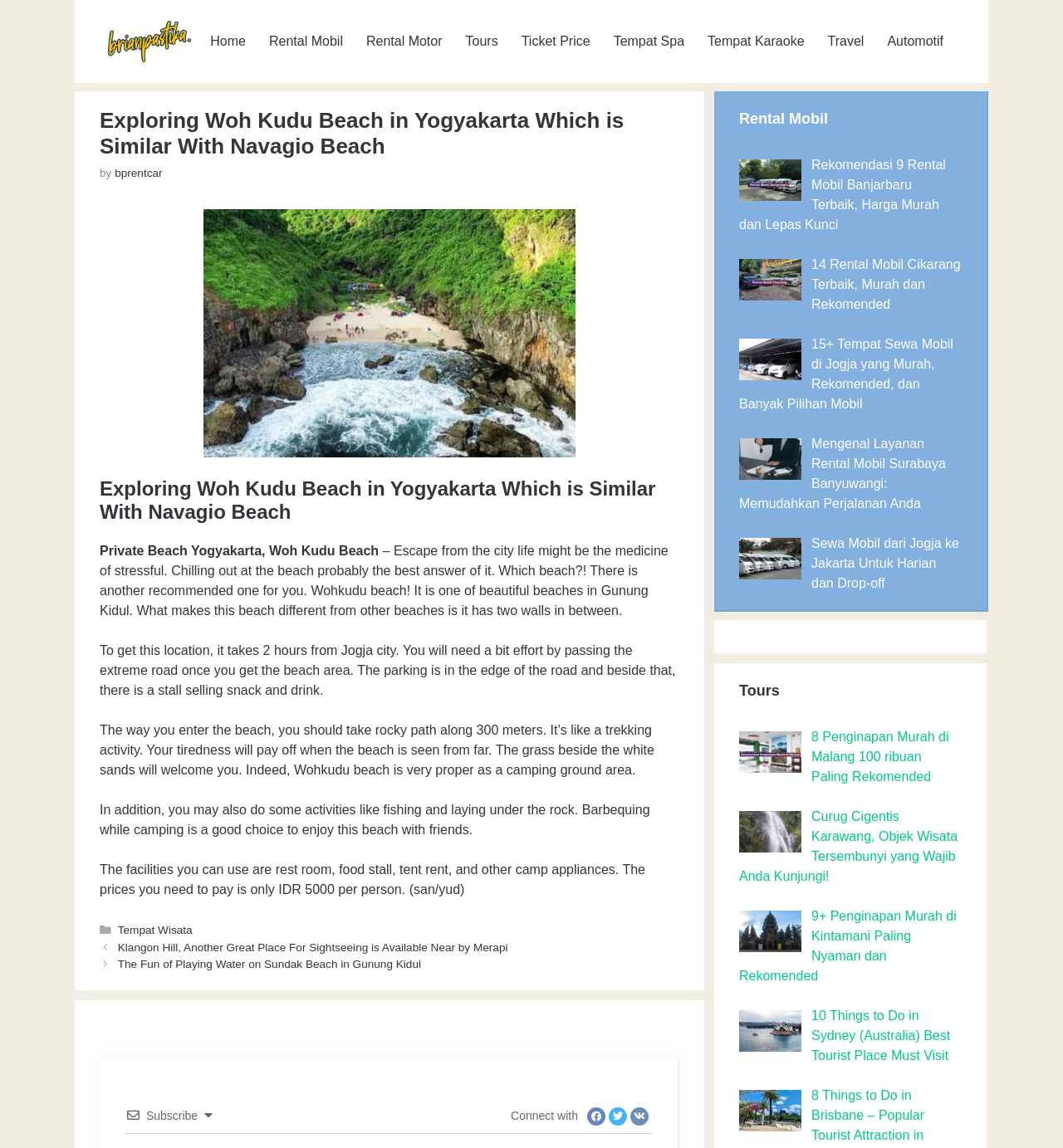What is the name of the beach described in the article?
Look at the image and construct a detailed response to the question.

The article describes a beach called Woh Kudu Beach, which is located in Yogyakarta and is similar to Navagio Beach. The name of the beach is mentioned in the heading and throughout the article.